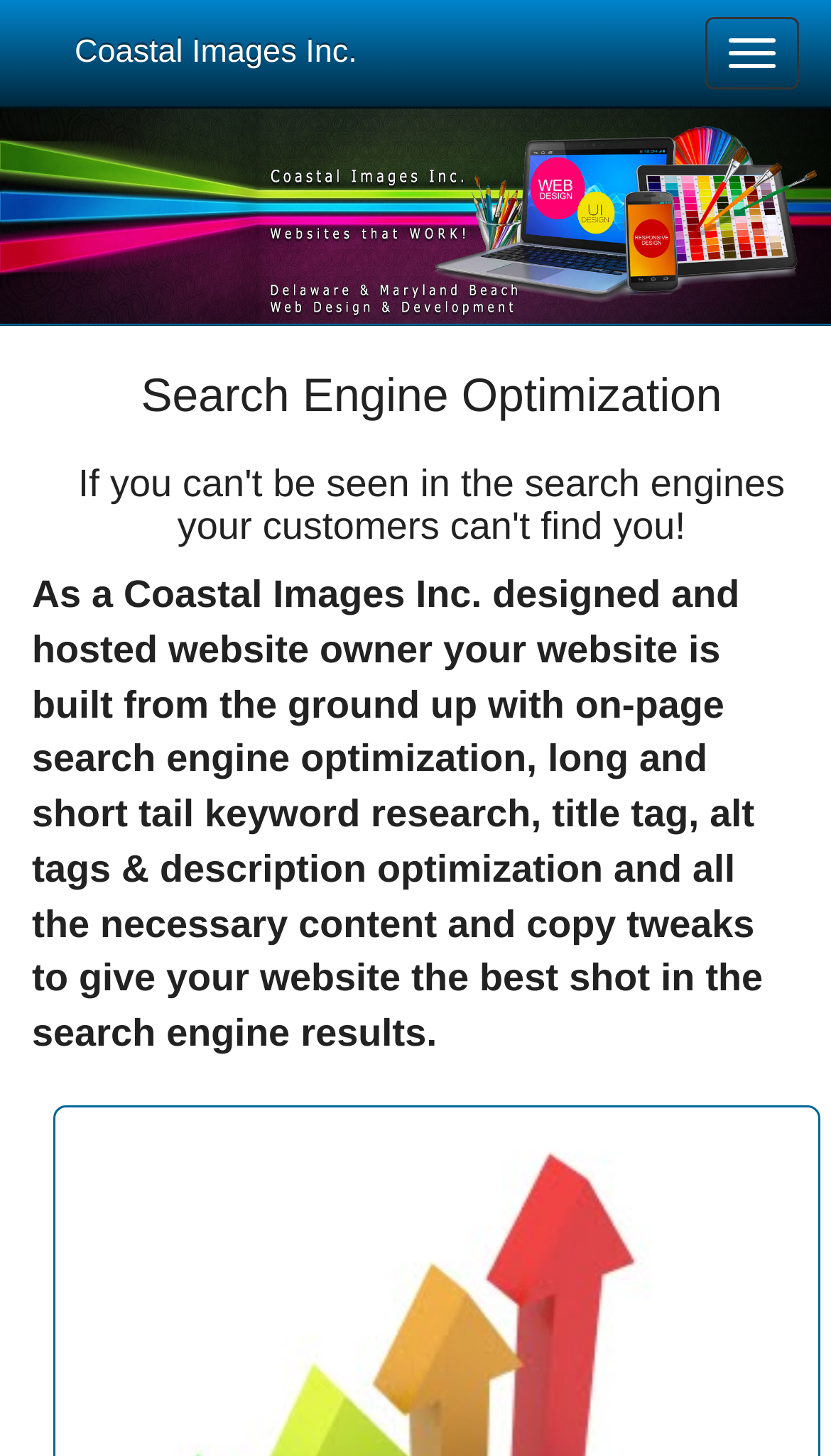What is the purpose of the website?
Carefully analyze the image and provide a thorough answer to the question.

I inferred the purpose of the website by analyzing the content of the webpage, particularly the heading 'Search Engine Optimization' and the static text that mentions 'on-page search engine optimization' and 'website design'.